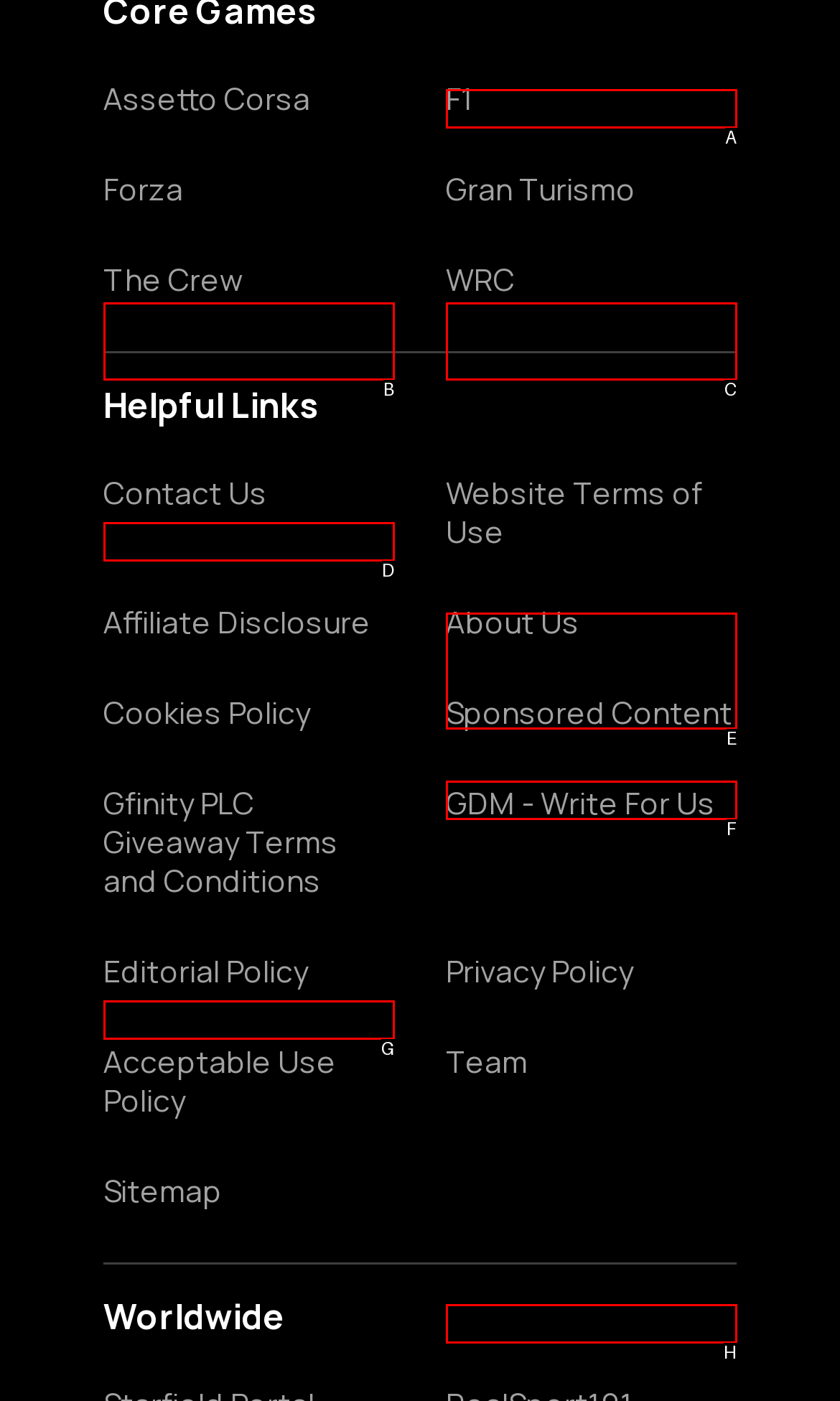Please determine which option aligns with the description: Website Terms of Use. Respond with the option’s letter directly from the available choices.

C